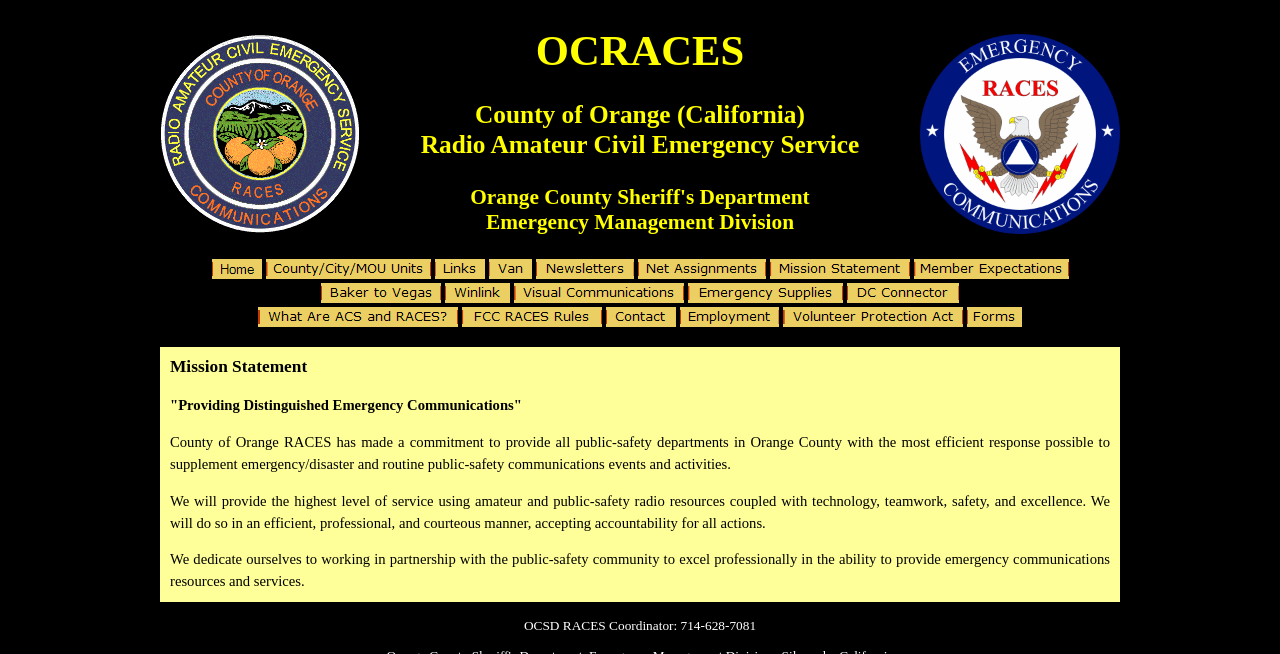Identify the bounding box coordinates of the element to click to follow this instruction: 'Read about Emergency Supplies'. Ensure the coordinates are four float values between 0 and 1, provided as [left, top, right, bottom].

[0.538, 0.442, 0.659, 0.468]